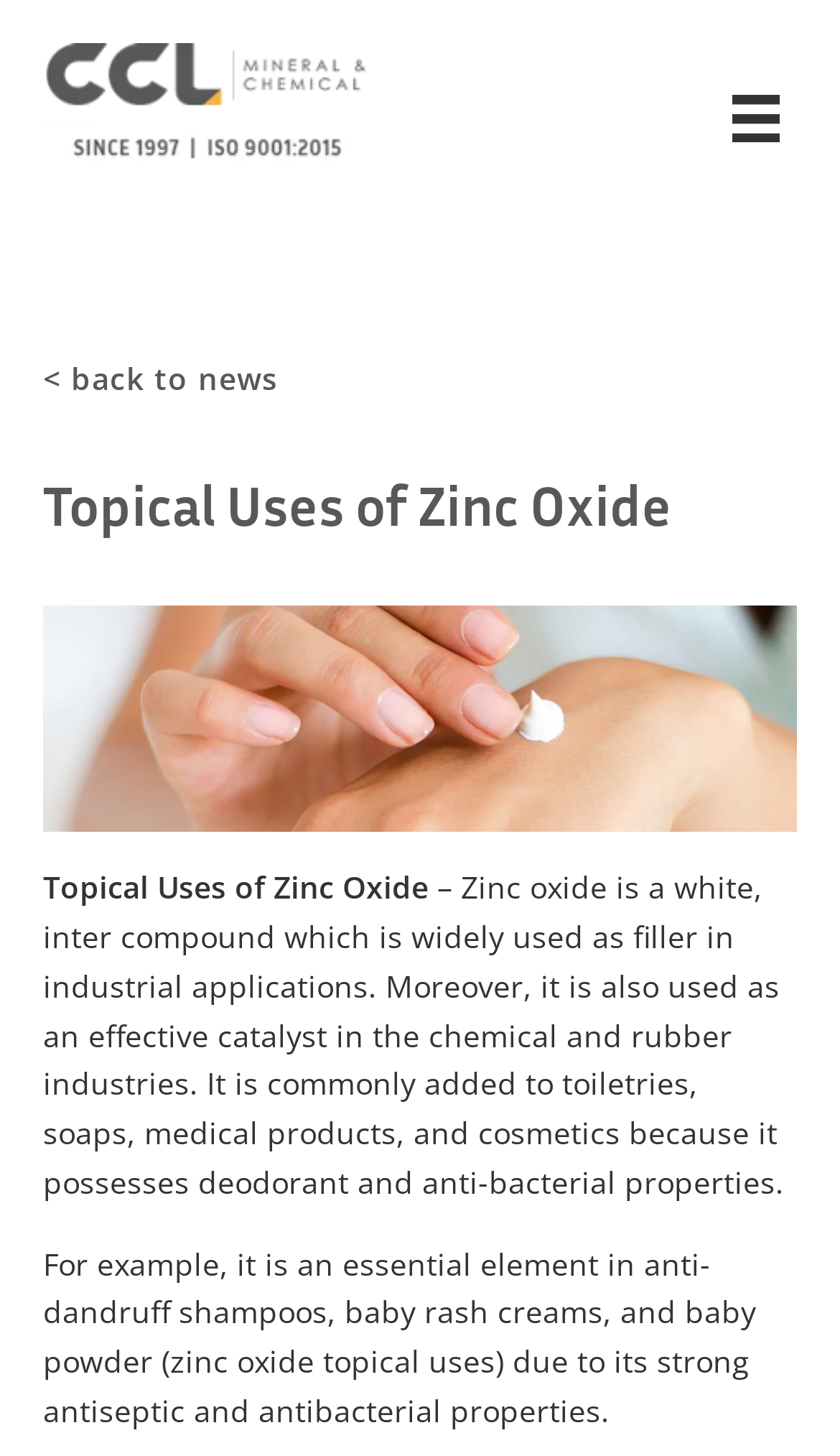Give a one-word or one-phrase response to the question:
What type of compound is zinc oxide?

white, inorganic